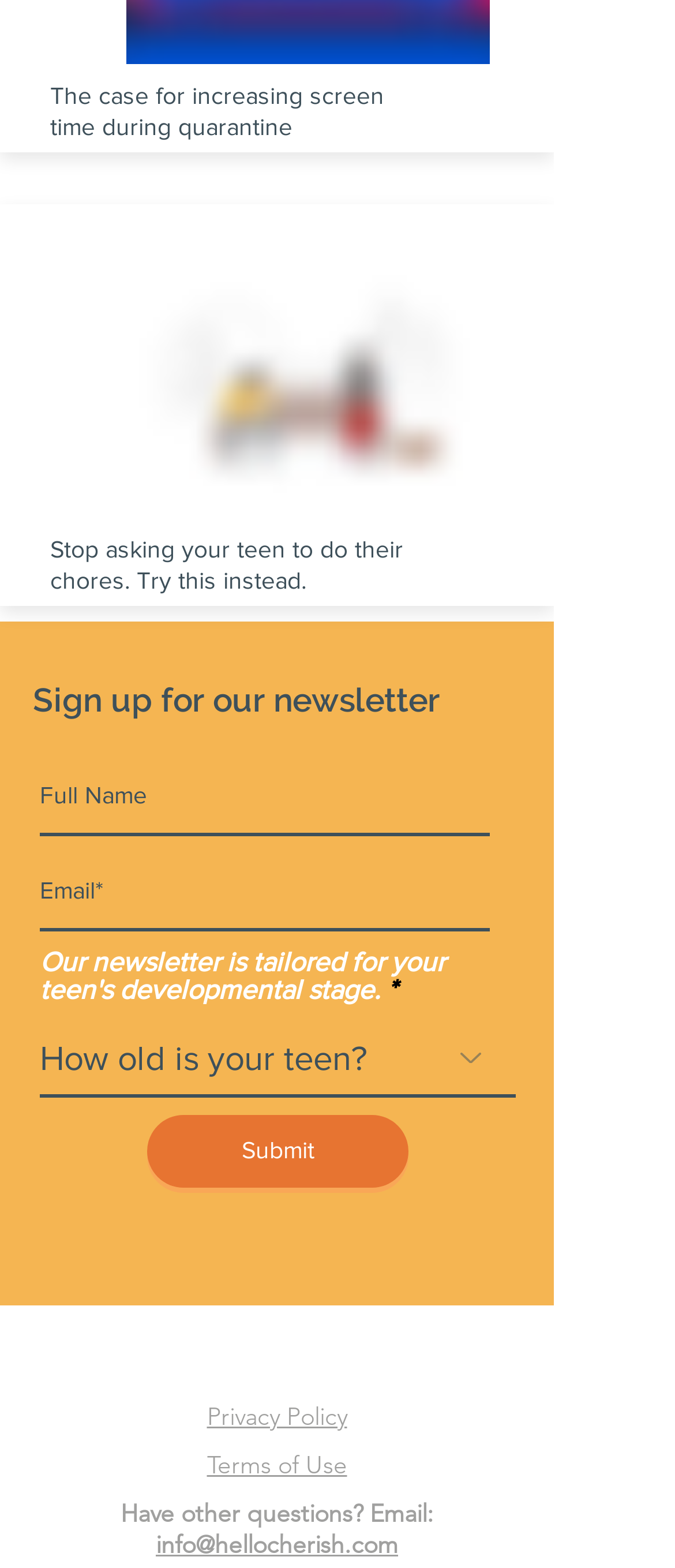Please specify the bounding box coordinates of the element that should be clicked to execute the given instruction: 'Enter full name'. Ensure the coordinates are four float numbers between 0 and 1, expressed as [left, top, right, bottom].

[0.059, 0.484, 0.726, 0.534]